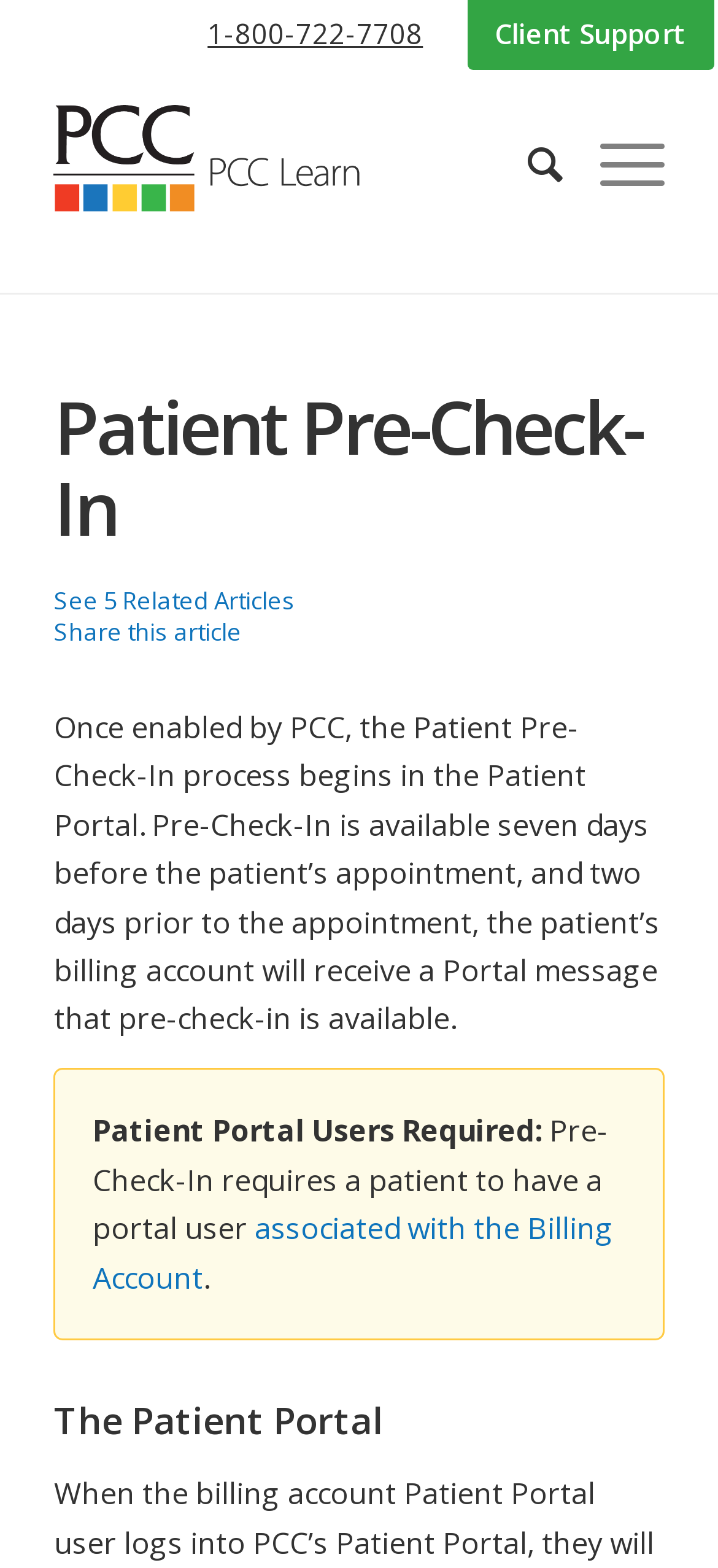Please reply to the following question with a single word or a short phrase:
How many days before an appointment is Pre-Check-In available?

Seven days